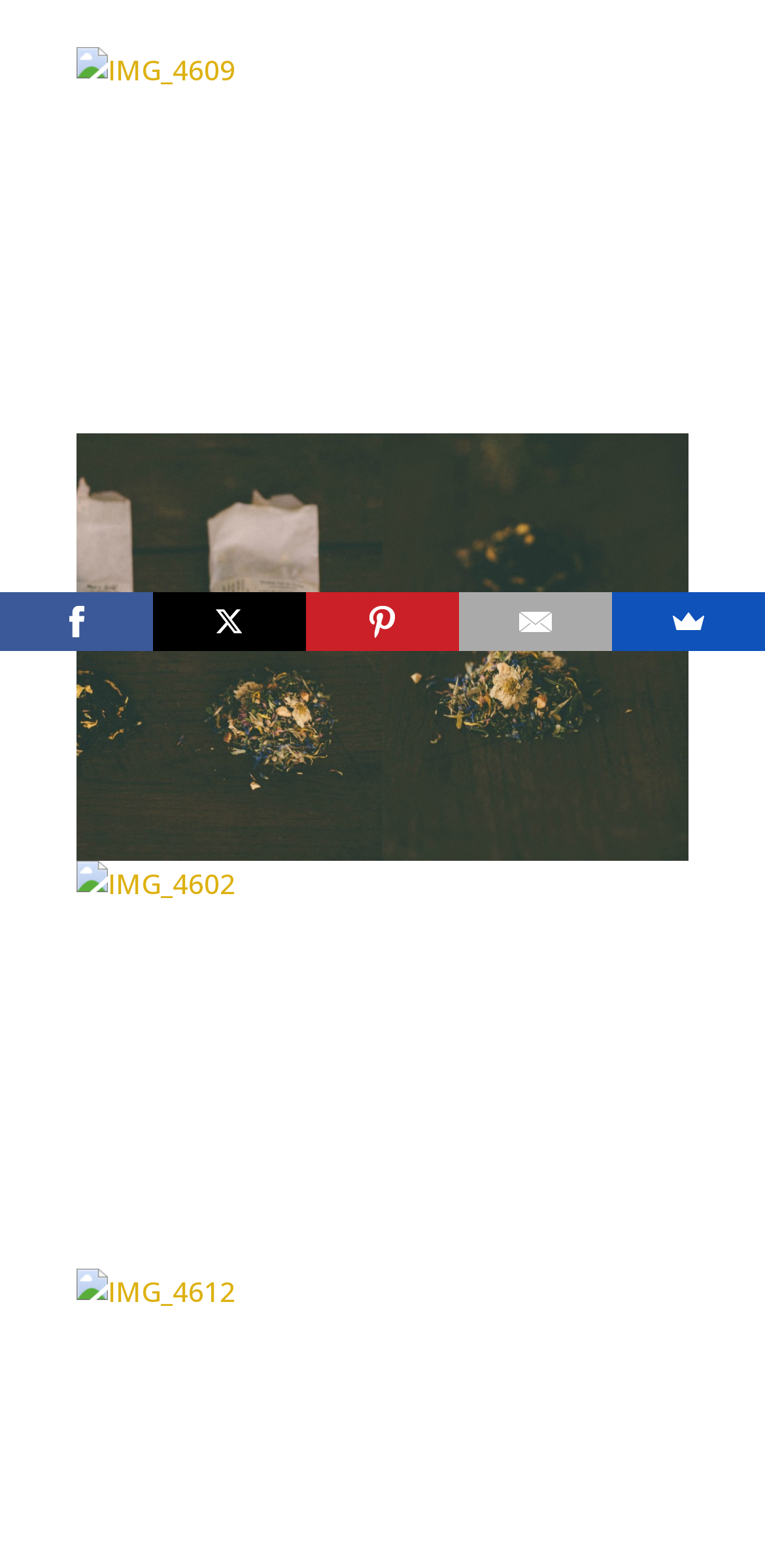For the following element description, predict the bounding box coordinates in the format (top-left x, top-left y, bottom-right x, bottom-right y). All values should be floating point numbers between 0 and 1. Description: title="X"

[0.2, 0.378, 0.4, 0.415]